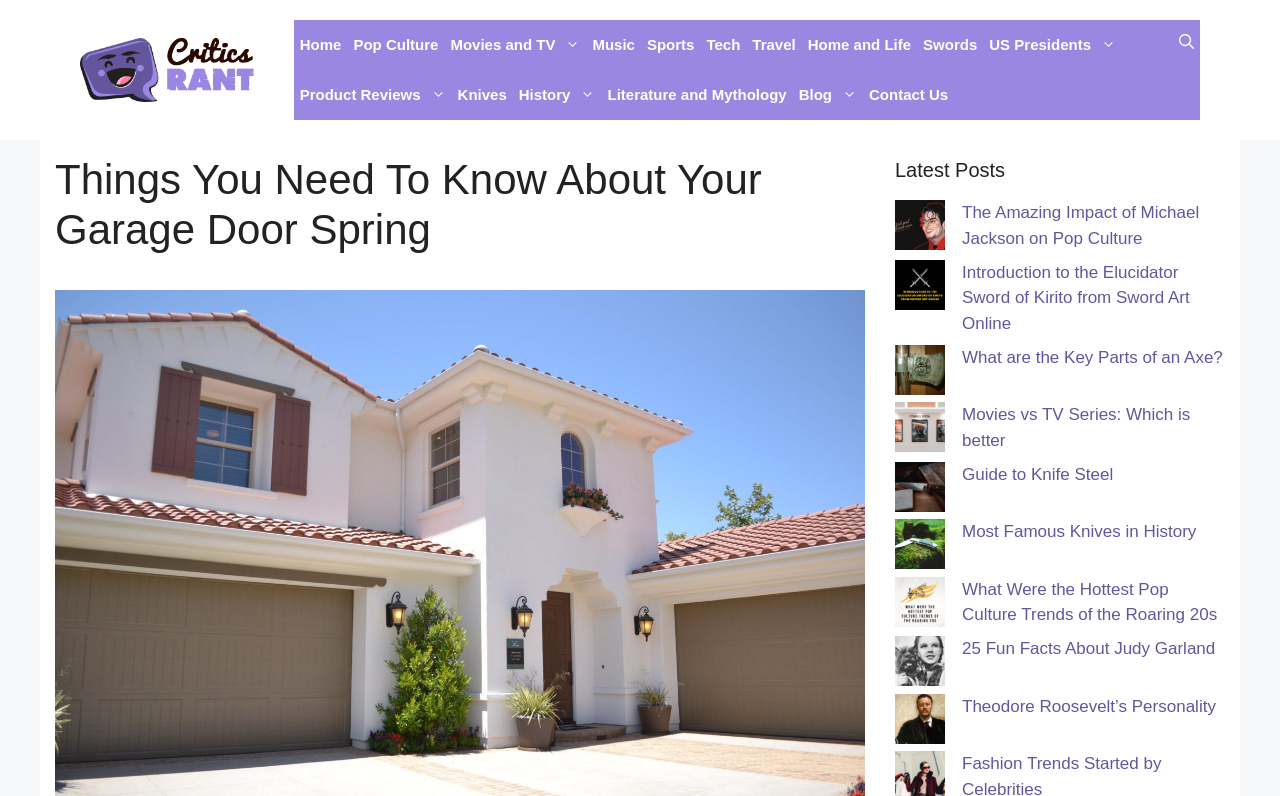Determine the bounding box coordinates of the element that should be clicked to execute the following command: "Search for something using the search bar".

[0.916, 0.031, 0.938, 0.144]